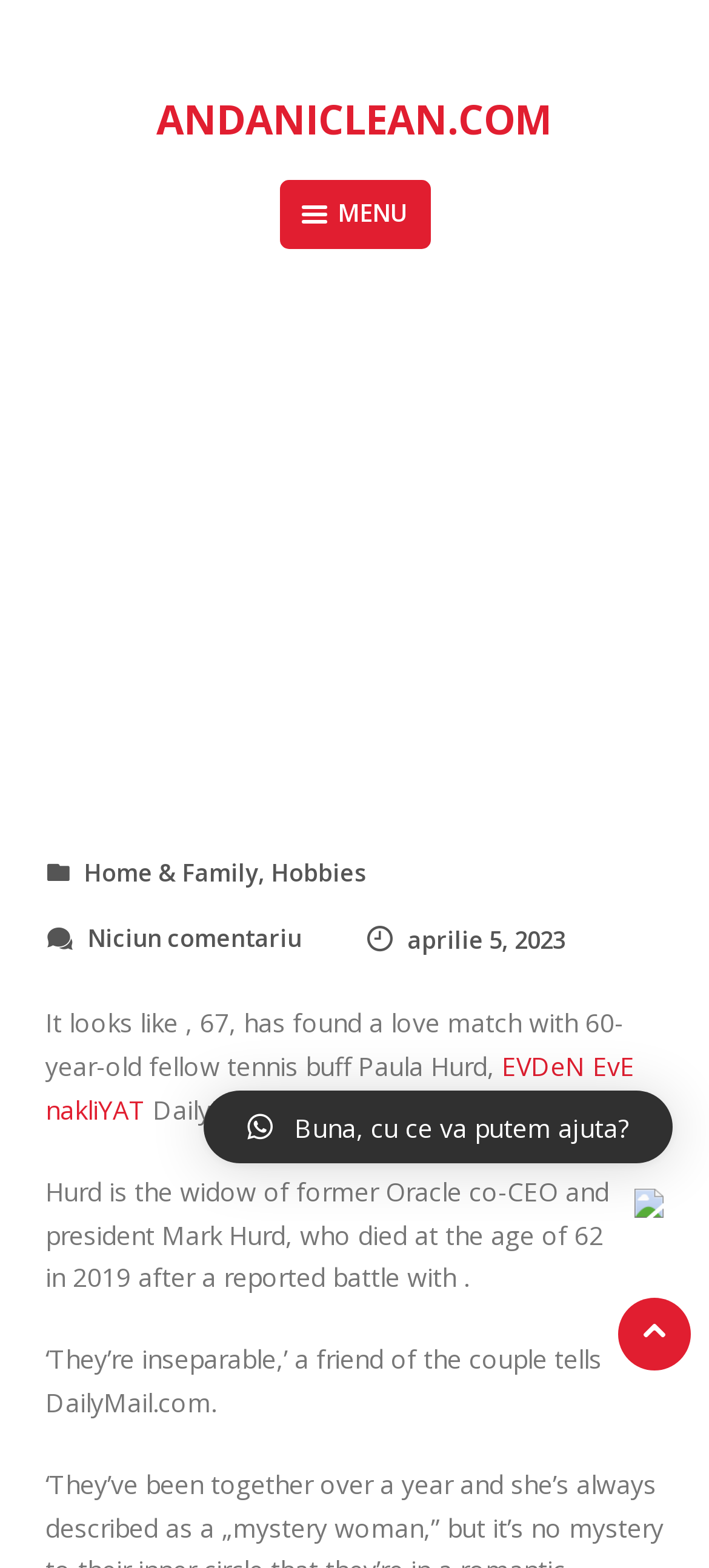Can you find the bounding box coordinates of the area I should click to execute the following instruction: "Go to 'Home'"?

[0.187, 0.365, 0.338, 0.386]